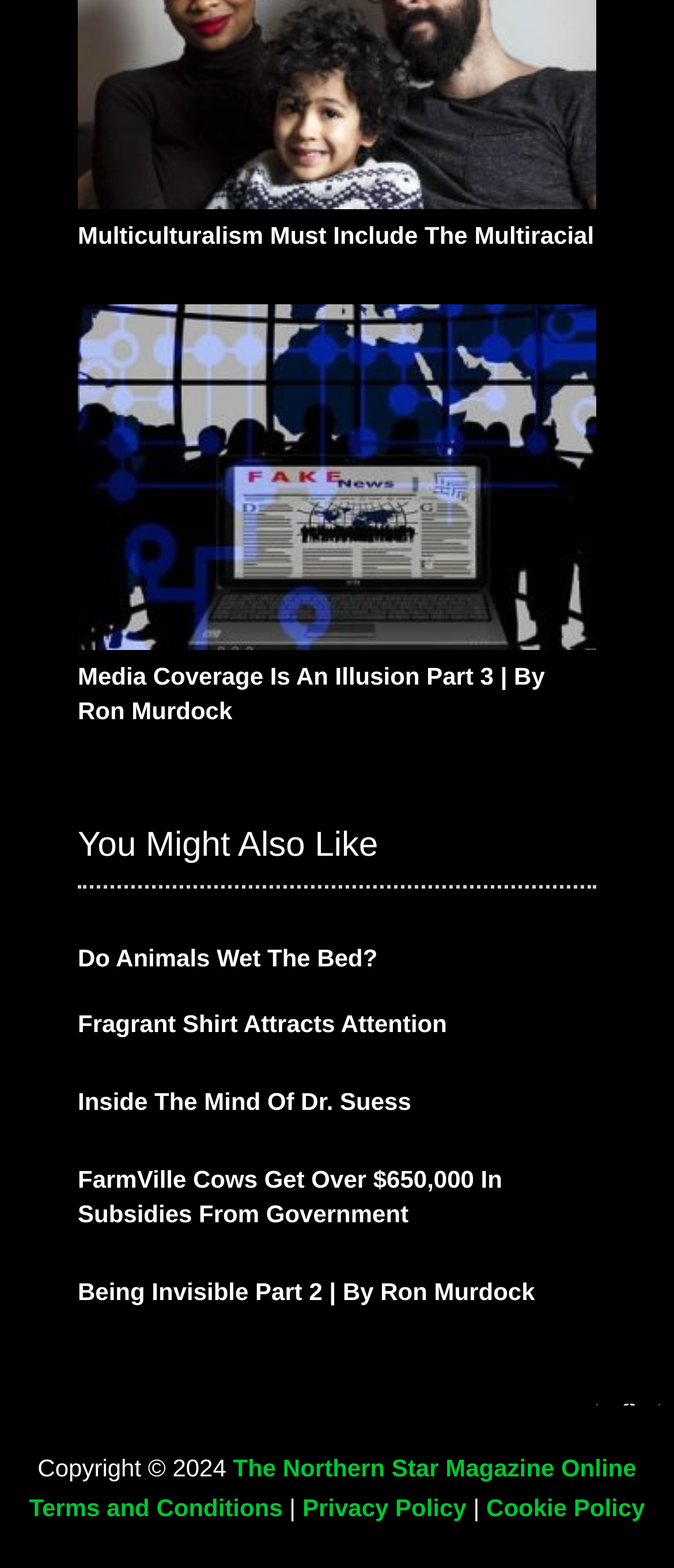Please determine the bounding box of the UI element that matches this description: Cookie Policy. The coordinates should be given as (top-left x, top-left y, bottom-right x, bottom-right y), with all values between 0 and 1.

[0.721, 0.952, 0.957, 0.97]